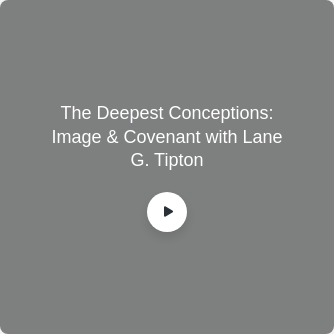Is the image related to a video or audio presentation?
Please respond to the question with a detailed and informative answer.

The presence of a prominent play button in the design suggests that the image might be linked to a video or audio presentation, indicating a connection to multimedia content.